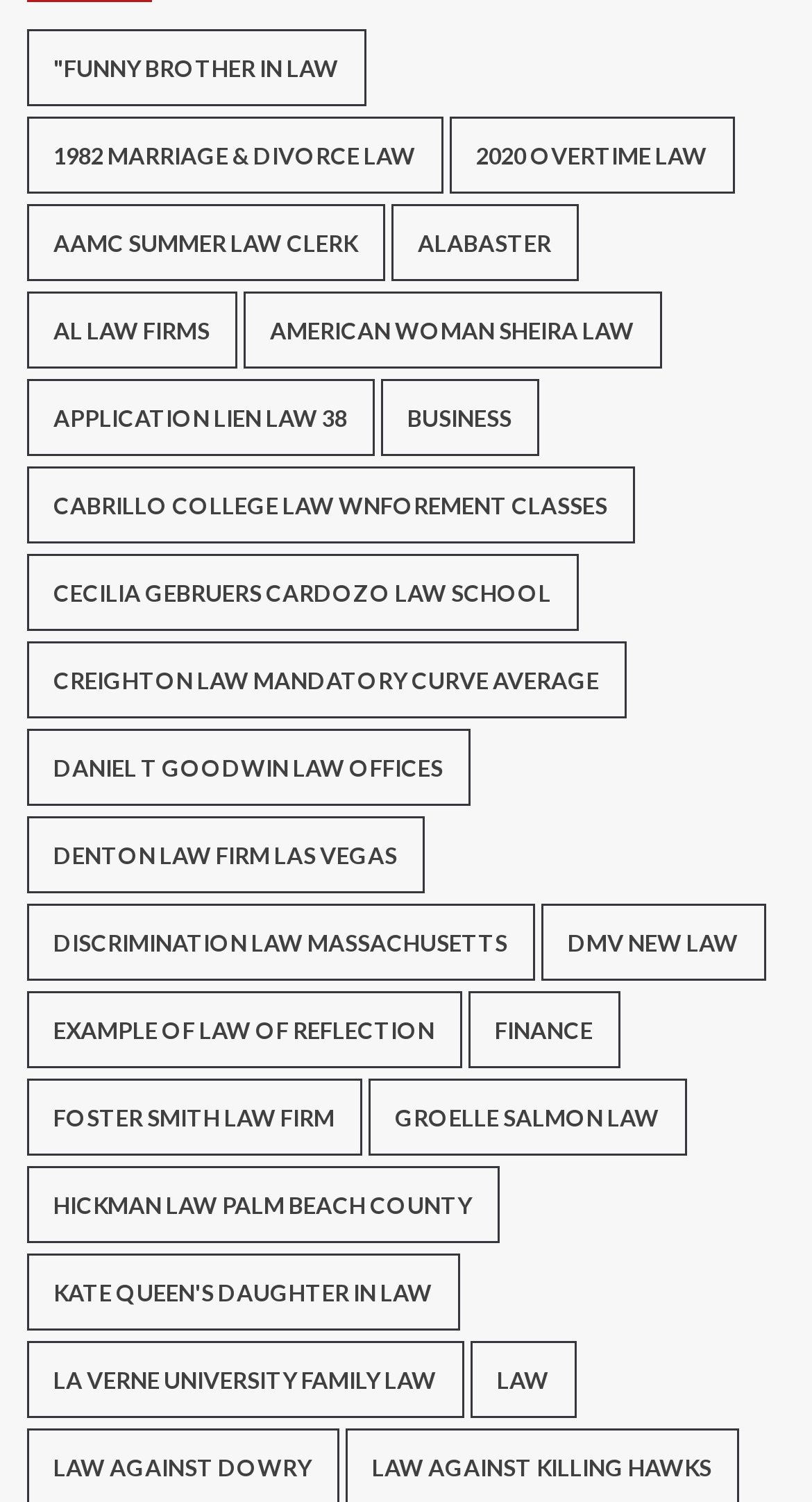Please locate the bounding box coordinates of the element that should be clicked to achieve the given instruction: "Check 'Discrimination Law Massachusetts'".

[0.032, 0.601, 0.658, 0.653]